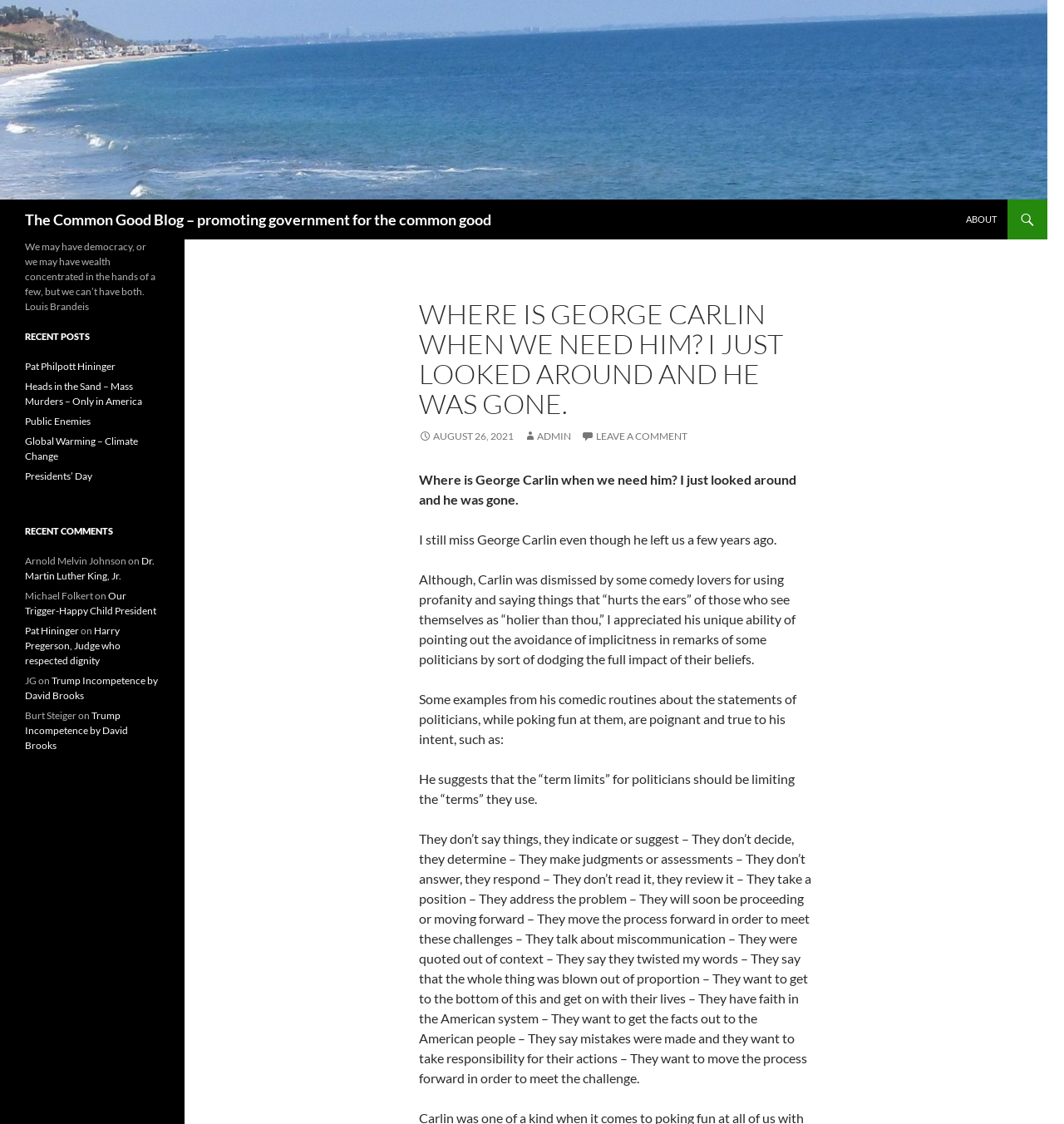Explain in detail what you observe on this webpage.

This webpage is a blog post titled "Where is George Carlin when we need him? I just looked around and he was gone." The top section of the page features a header with the blog's title, "The Common Good Blog – promoting government for the common good," accompanied by an image and a link to the blog's homepage. Below this, there is a search bar and a "SKIP TO CONTENT" link.

The main content of the page is divided into two columns. The left column contains the blog post, which is a tribute to George Carlin, an American comedian. The post discusses Carlin's unique ability to point out the avoidance of implicitness in politicians' remarks and provides examples from his comedic routines. The text is divided into several paragraphs, with some quotes from Carlin's routines.

In the right column, there are several sections. The top section features a quote from Louis Brandeis, "We may have democracy, or we may have wealth concentrated in the hands of a few, but we can’t have both." Below this, there are sections for "RECENT POSTS" and "RECENT COMMENTS." The "RECENT POSTS" section lists several links to other blog posts, including "Heads in the Sand – Mass Murders – Only in America" and "Global Warming – Climate Change." The "RECENT COMMENTS" section lists several comments from users, including links to the posts they commented on.

At the top right of the page, there are links to other sections of the blog, including "ABOUT" and a link to skip to the content.